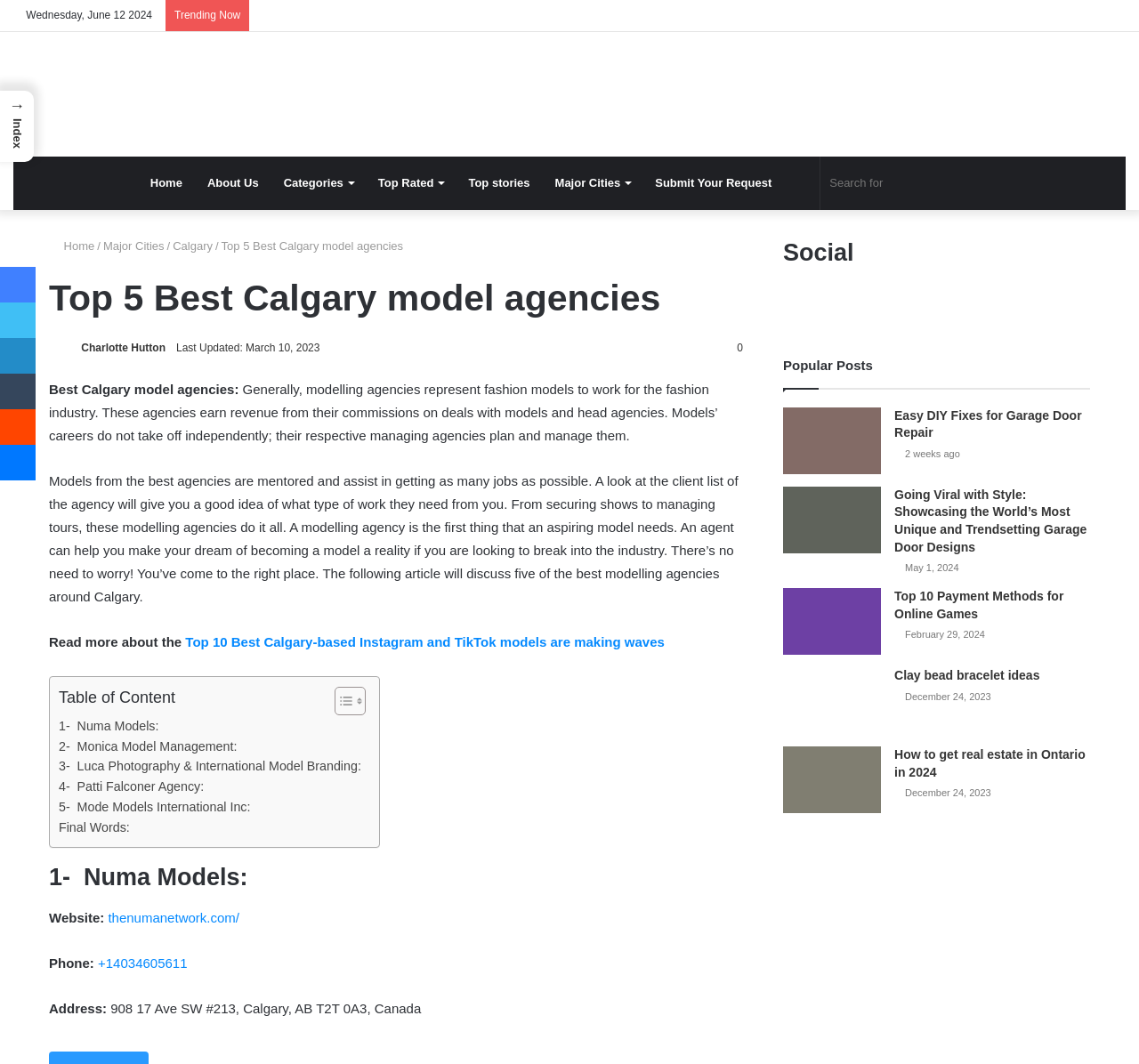Please provide a one-word or short phrase answer to the question:
How many modelling agencies are discussed in the article?

5